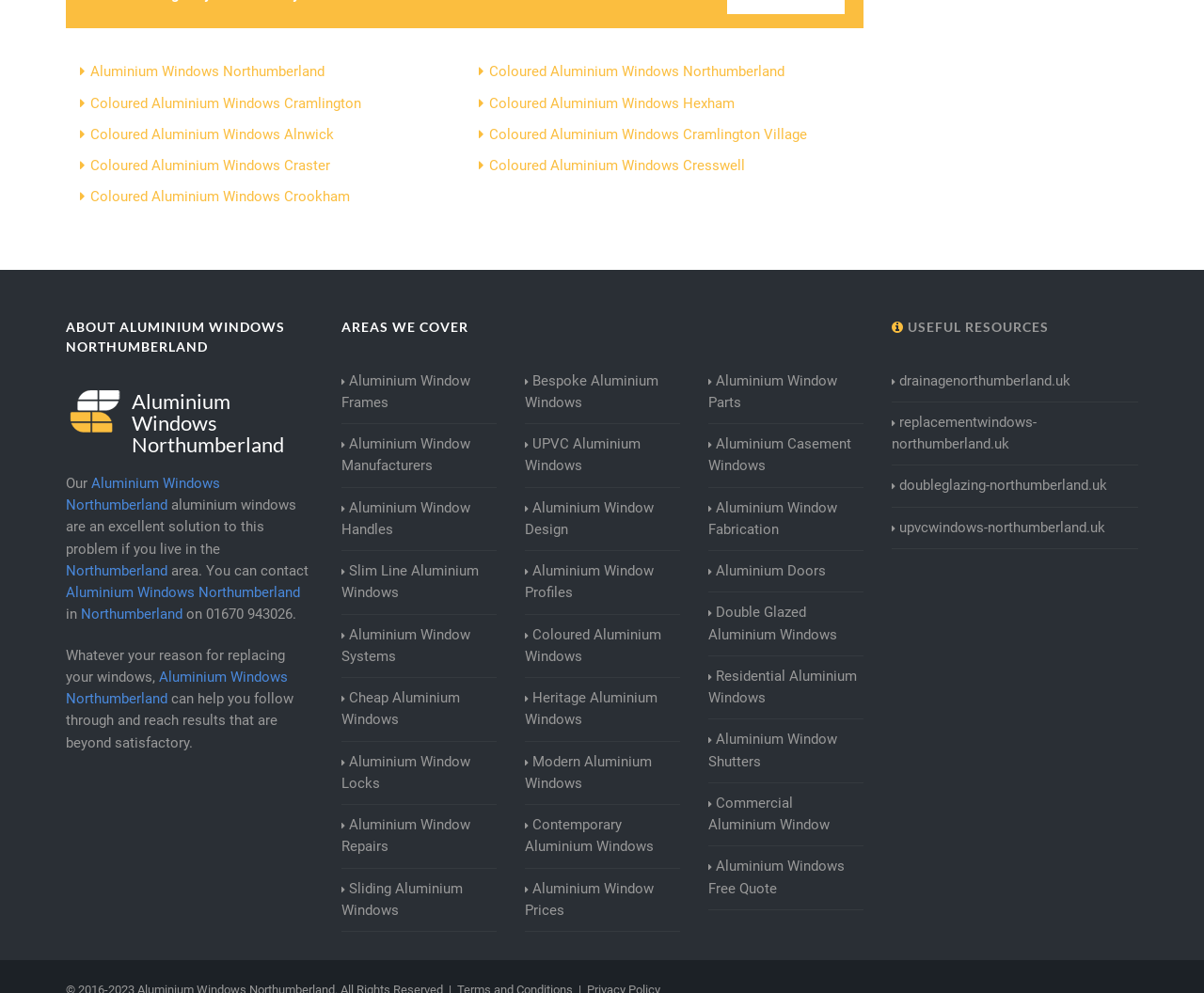Please specify the bounding box coordinates for the clickable region that will help you carry out the instruction: "Learn more about Aluminium Window Frames".

[0.283, 0.373, 0.412, 0.417]